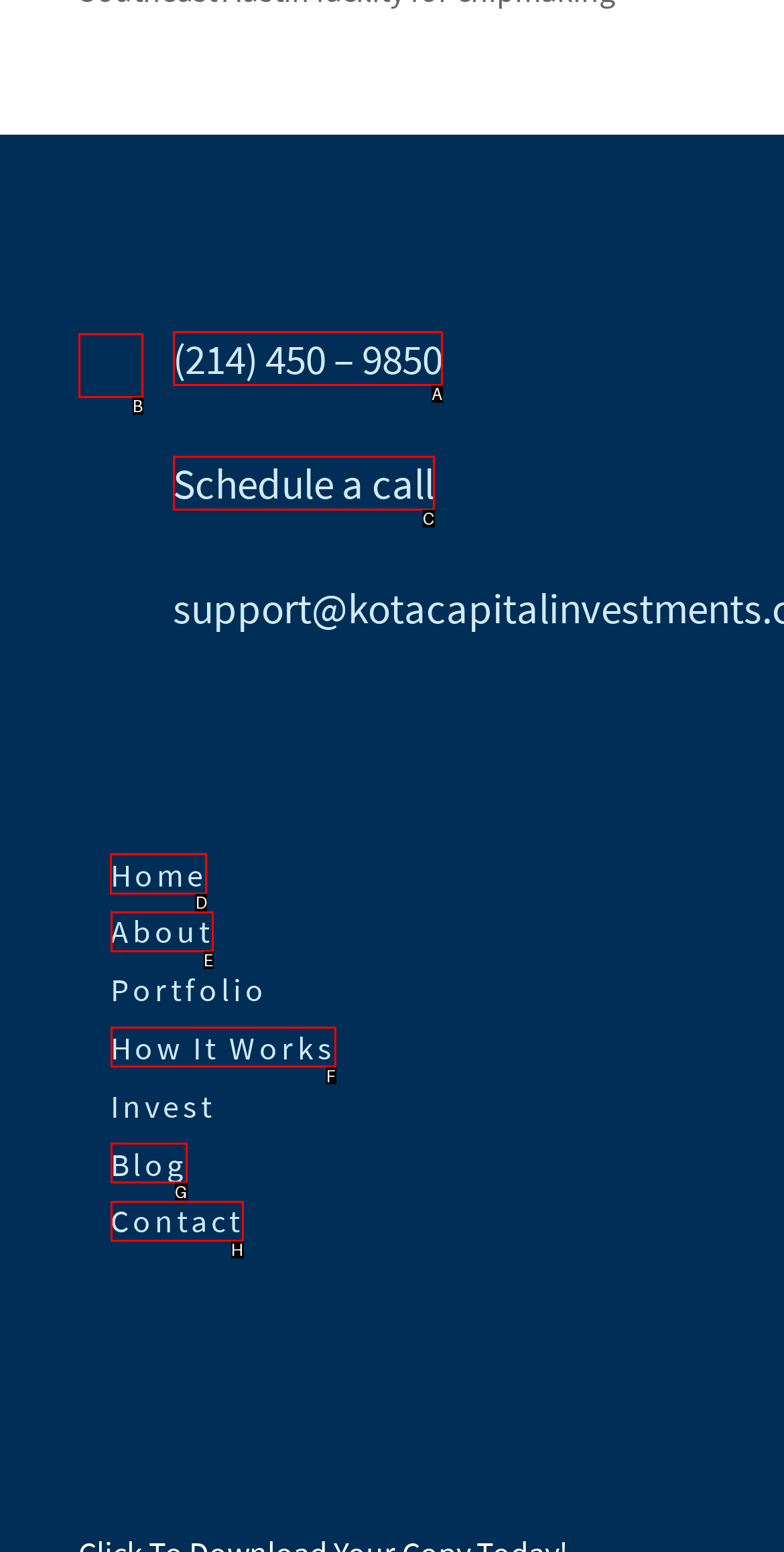Determine the letter of the UI element that you need to click to perform the task: Go to the Home page.
Provide your answer with the appropriate option's letter.

D